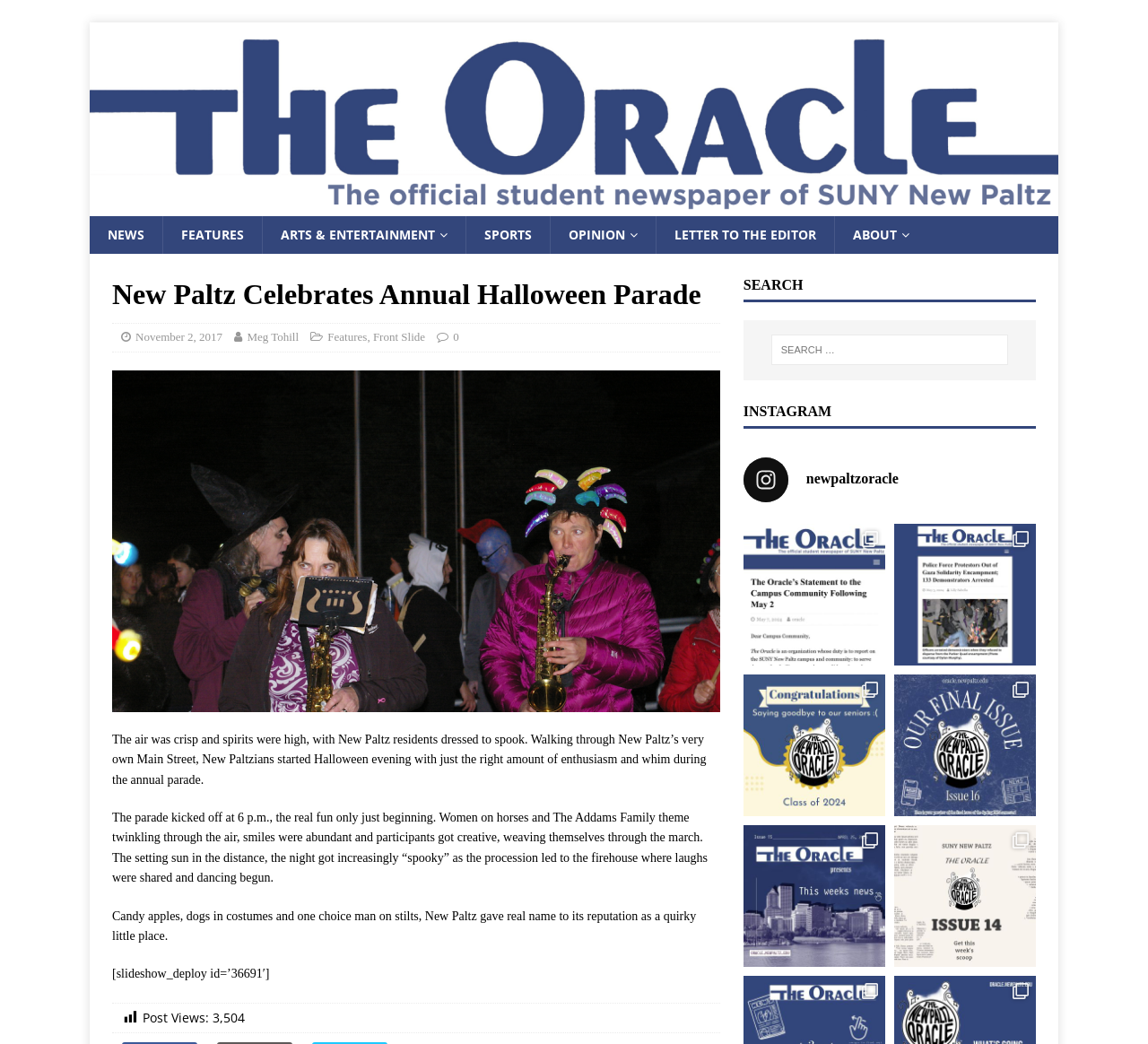Locate the bounding box coordinates of the element that should be clicked to execute the following instruction: "Check out the Instagram page".

[0.647, 0.438, 0.902, 0.481]